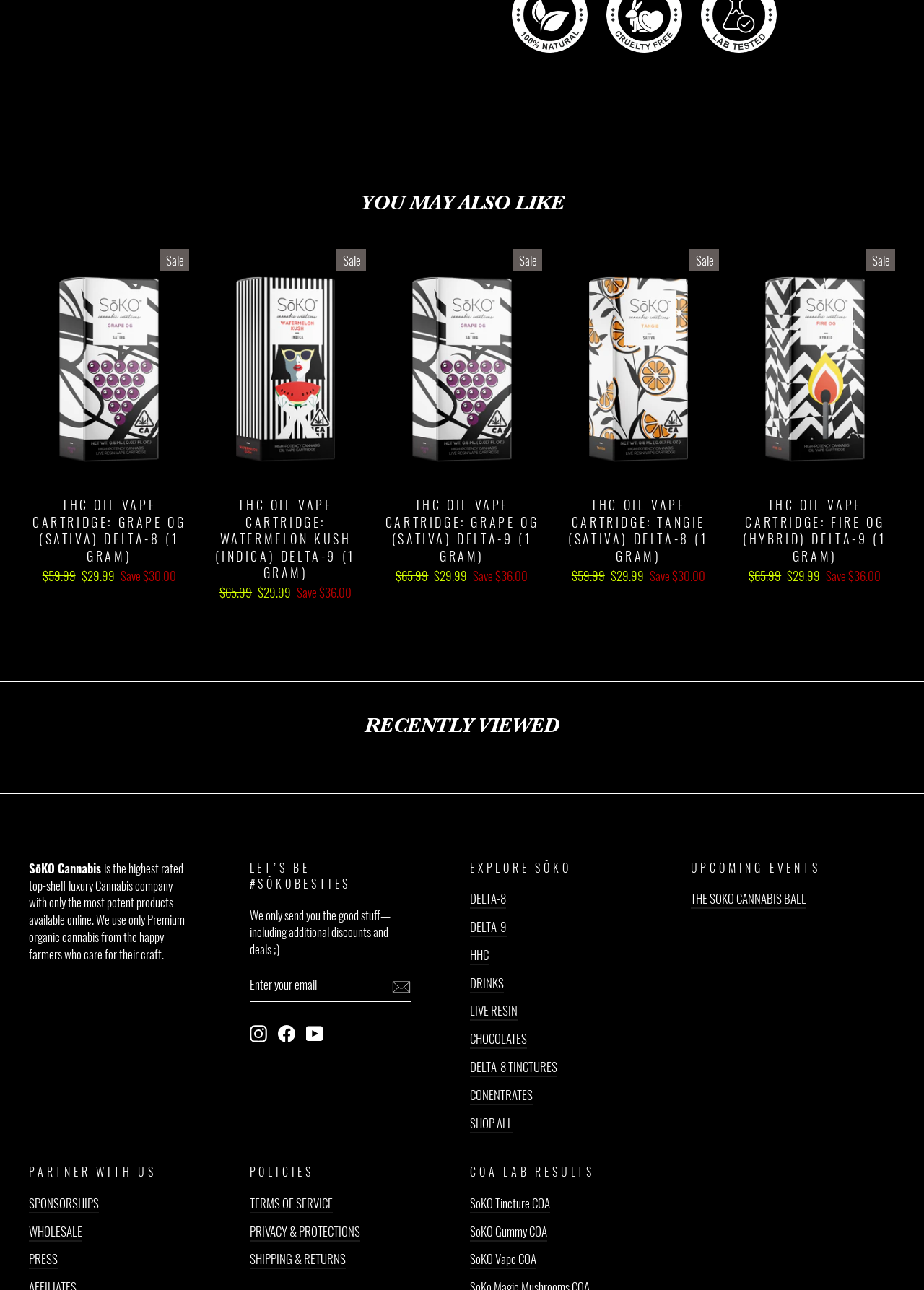Can you identify the bounding box coordinates of the clickable region needed to carry out this instruction: 'Subscribe to the newsletter'? The coordinates should be four float numbers within the range of 0 to 1, stated as [left, top, right, bottom].

[0.27, 0.756, 0.445, 0.772]